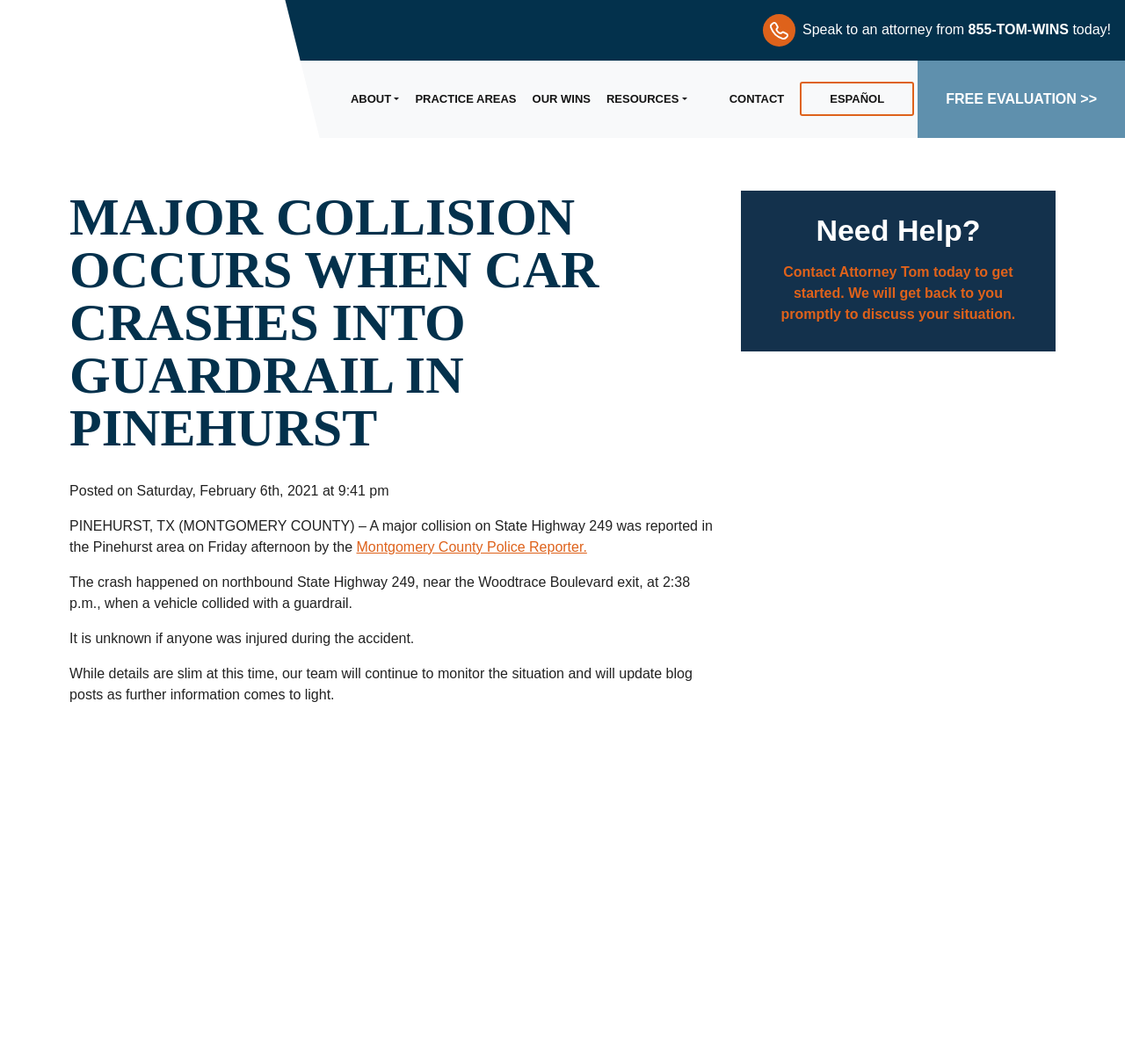Please determine the bounding box coordinates for the UI element described here. Use the format (top-left x, top-left y, bottom-right x, bottom-right y) with values bounded between 0 and 1: Montgomery County Police Reporter.

[0.317, 0.507, 0.522, 0.521]